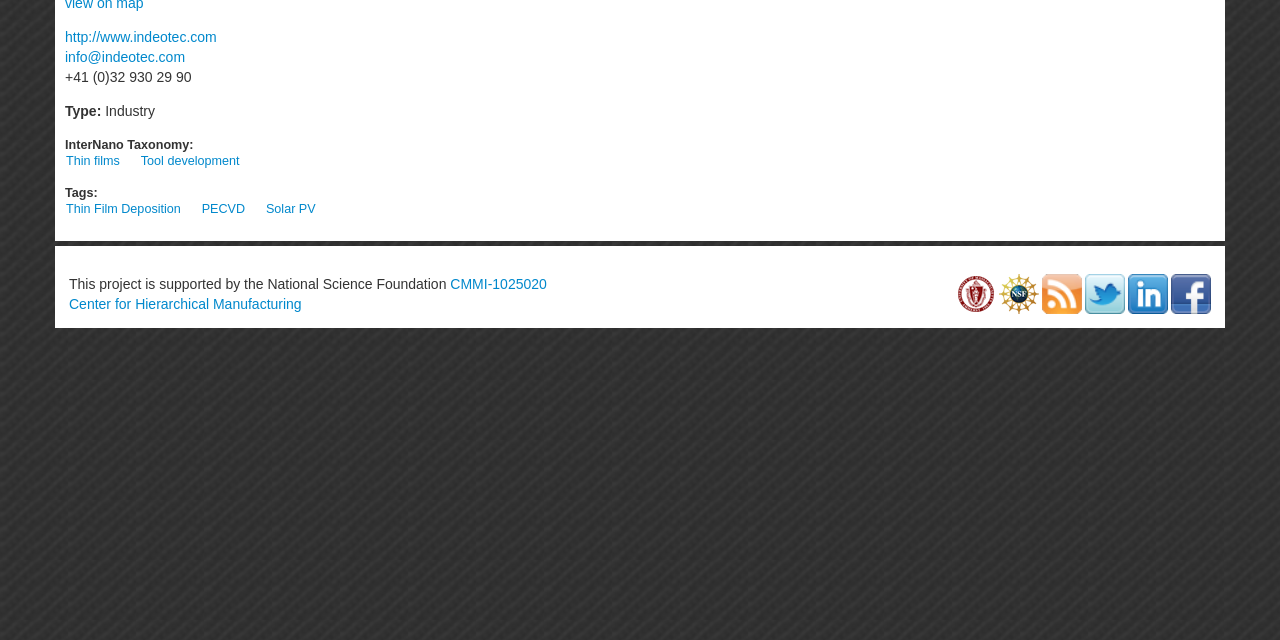Predict the bounding box of the UI element based on the description: "Tool development". The coordinates should be four float numbers between 0 and 1, formatted as [left, top, right, bottom].

[0.109, 0.24, 0.188, 0.262]